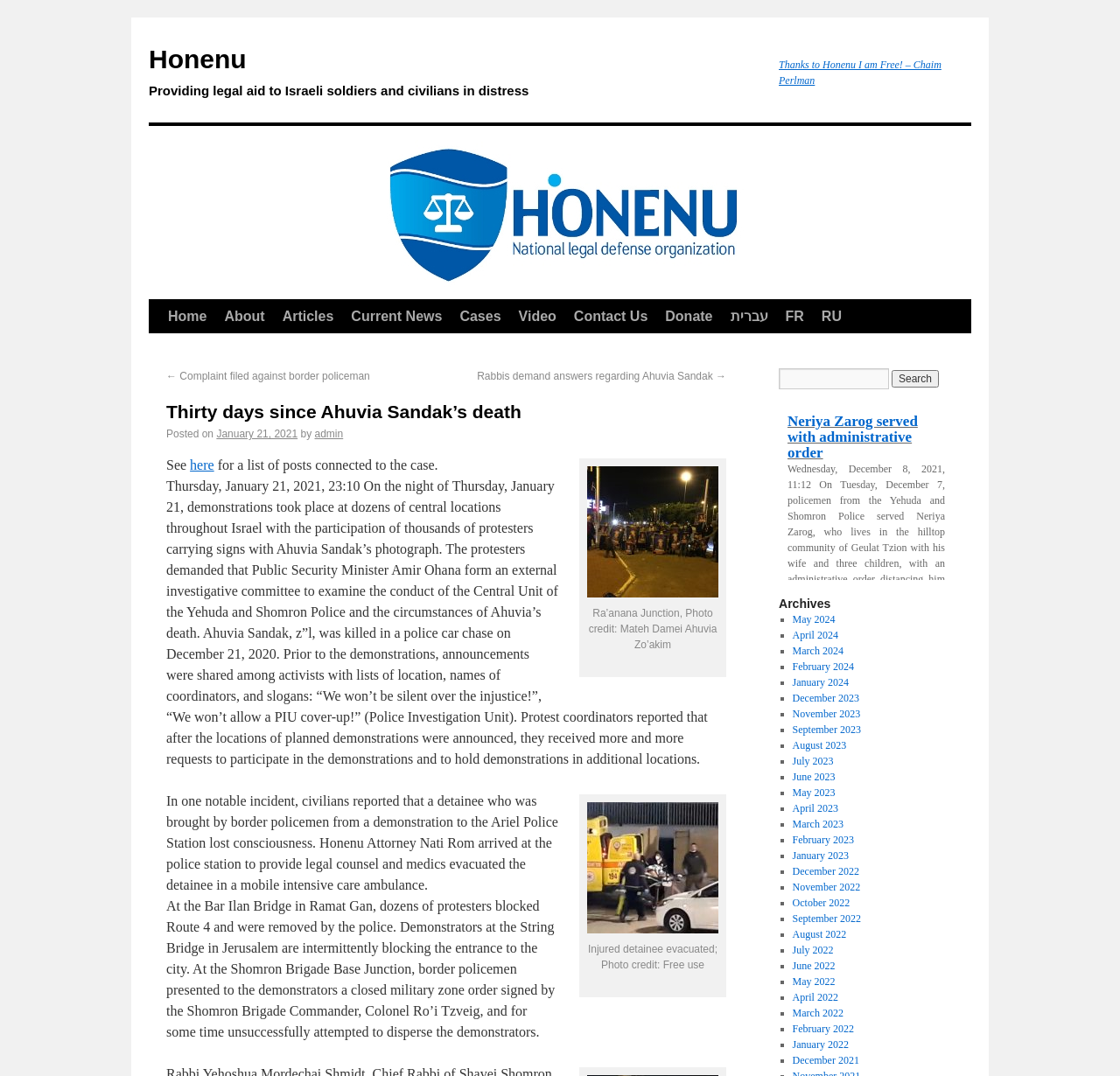What is the date of the demonstrations?
Please interpret the details in the image and answer the question thoroughly.

The webpage mentions that demonstrations took place on the night of Thursday, January 21, 2021, with thousands of protesters participating.